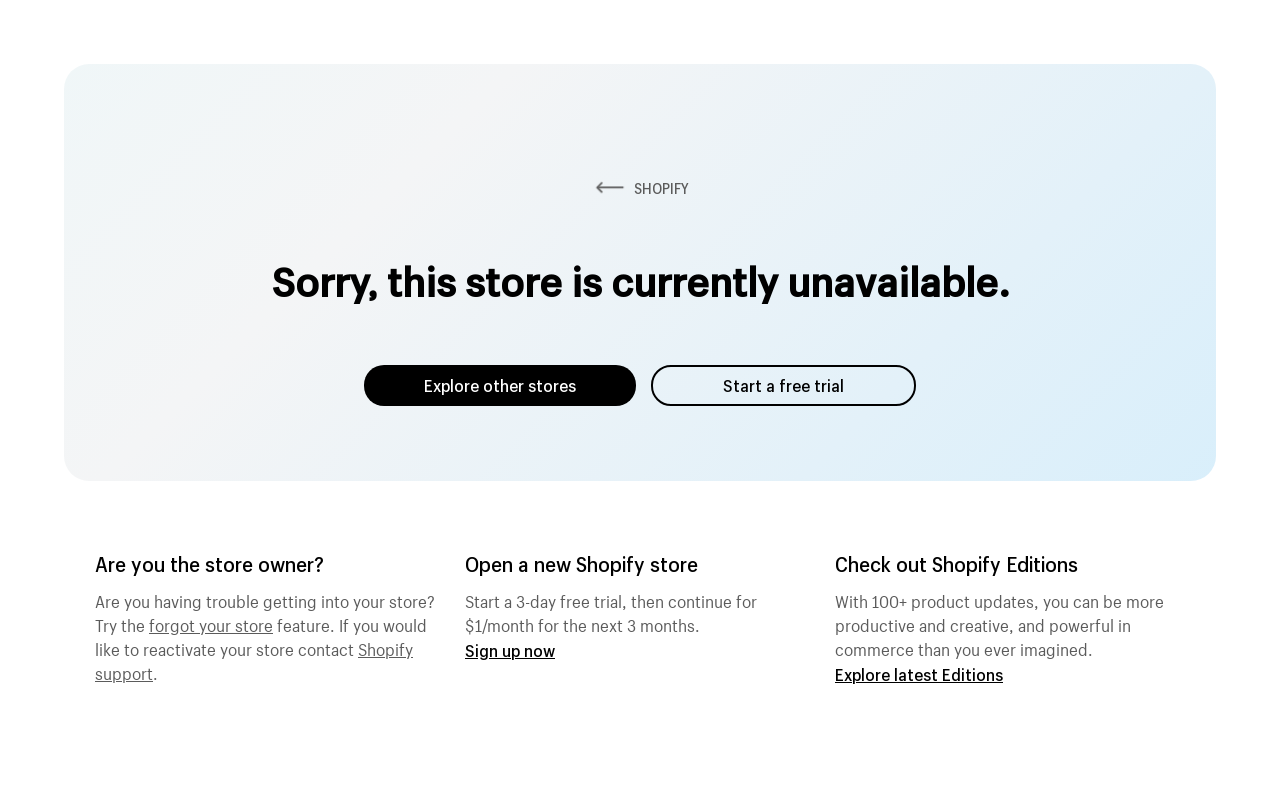Create a detailed narrative of the webpage’s visual and textual elements.

The webpage appears to be a Shopify ecommerce platform page. At the top, there is a prominent link to "SHOPIFY" accompanied by an image, likely the company's logo. Below this, a heading announces that the store is currently unavailable. 

To the right of the heading, there are two links: "Explore other stores" and "Start a free trial". The first link is positioned slightly above the second one. 

Further down, a section targets the store owner, asking if they are having trouble accessing their store. This section includes a link to "forgot your store" and another to "Shopify support". 

Adjacent to this section, there is an invitation to open a new Shopify store, accompanied by a brief description of the benefits, including a 3-day free trial. A "Sign up now" link is provided below. 

On the right side of the page, there is a section promoting Shopify Editions, which includes a brief description of the product updates and a link to "Explore latest Editions".